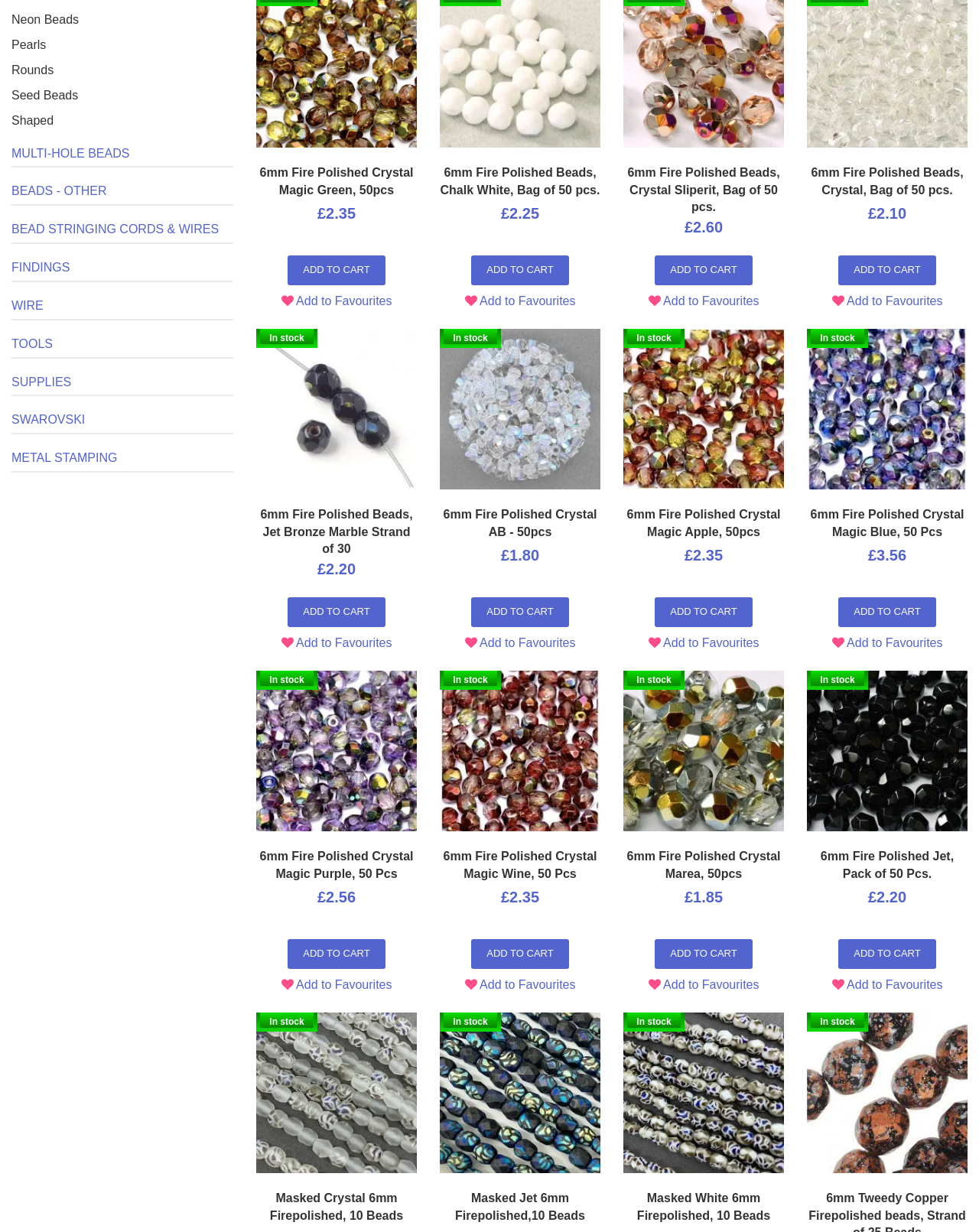Using the provided description Findings, find the bounding box coordinates for the UI element. Provide the coordinates in (top-left x, top-left y, bottom-right x, bottom-right y) format, ensuring all values are between 0 and 1.

[0.012, 0.21, 0.238, 0.229]